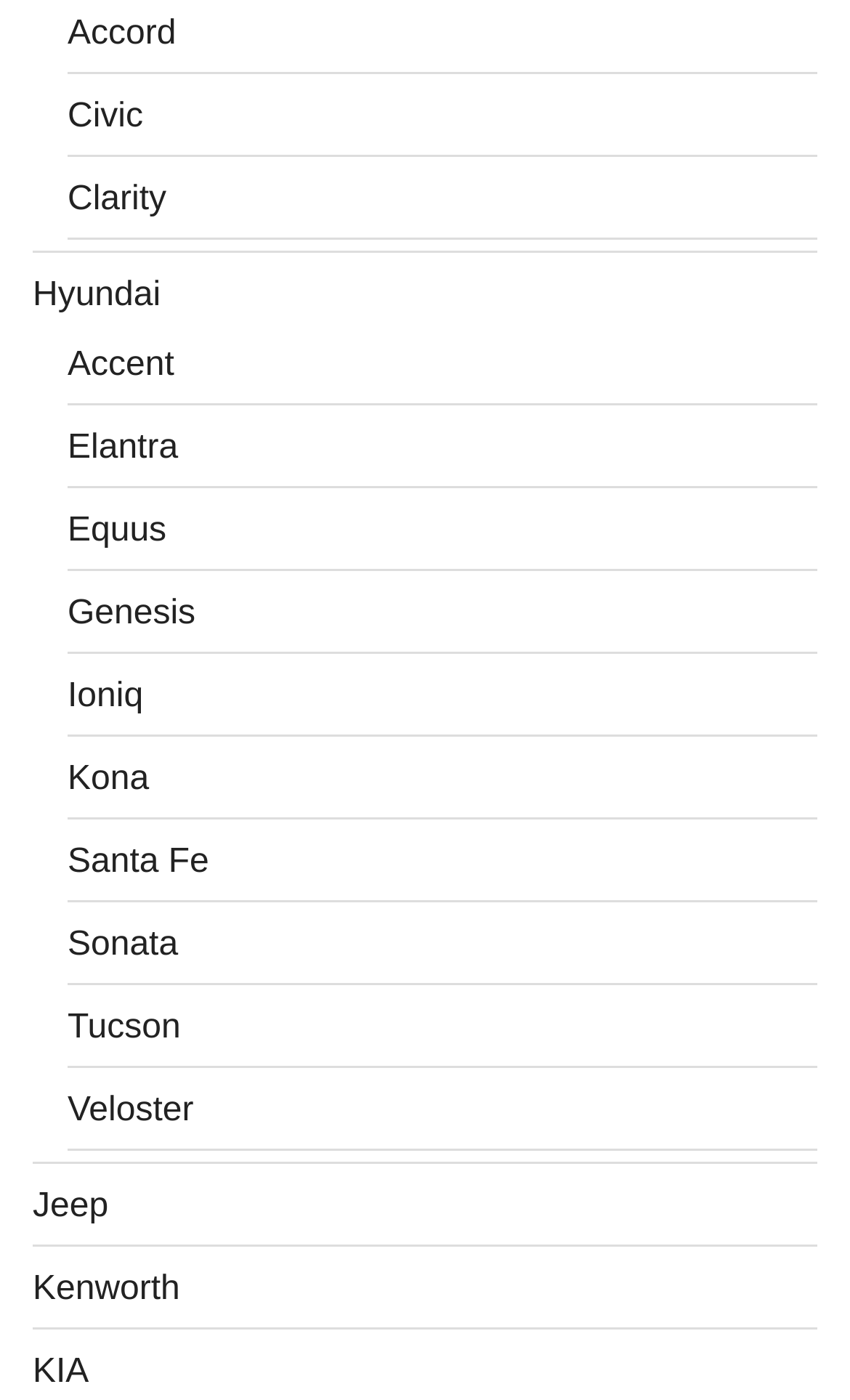Locate the bounding box coordinates of the element to click to perform the following action: 'View Hyundai models'. The coordinates should be given as four float values between 0 and 1, in the form of [left, top, right, bottom].

[0.038, 0.197, 0.189, 0.224]